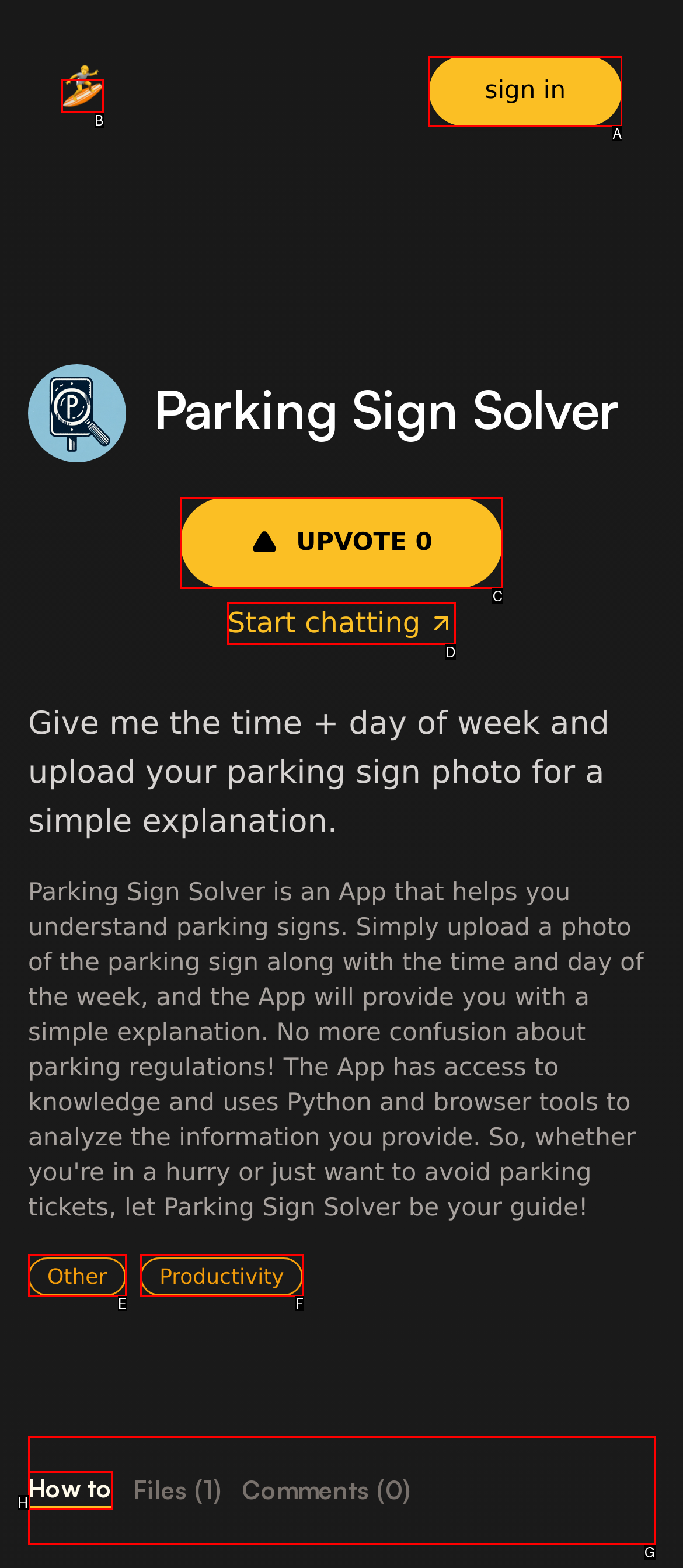Which option corresponds to the following element description: Other?
Please provide the letter of the correct choice.

E